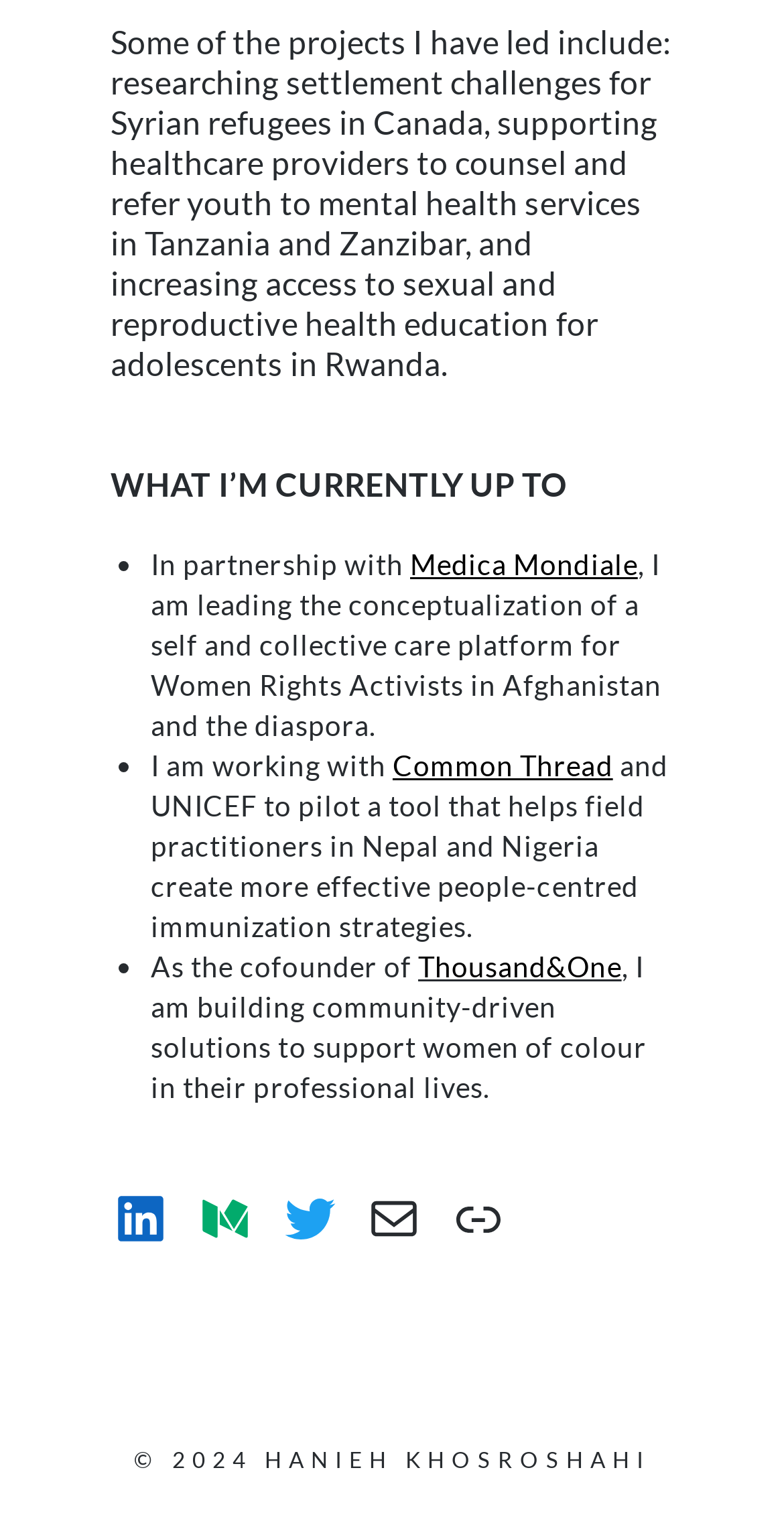Locate the UI element described as follows: "Link". Return the bounding box coordinates as four float numbers between 0 and 1 in the order [left, top, right, bottom].

[0.572, 0.781, 0.649, 0.821]